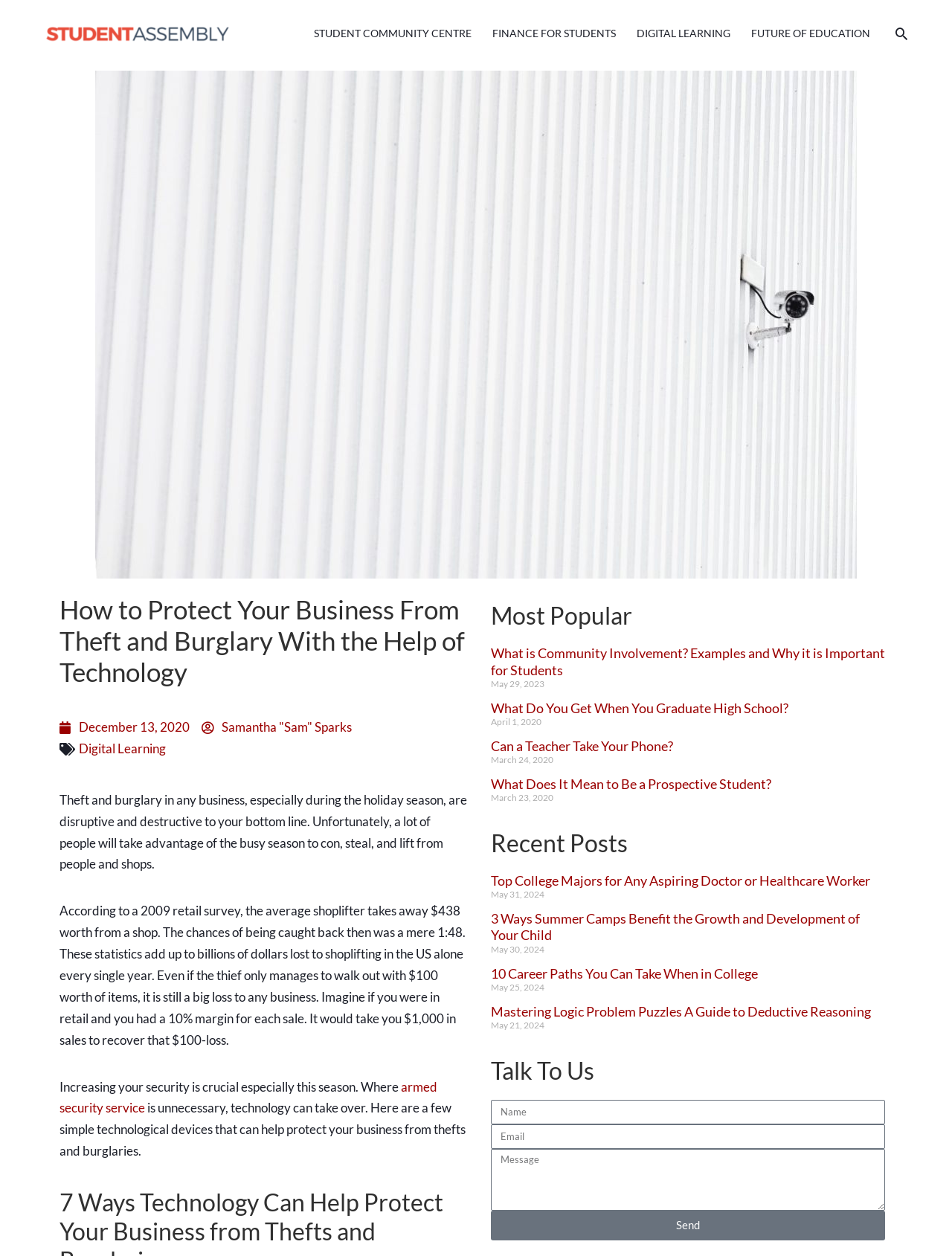Please identify the bounding box coordinates of where to click in order to follow the instruction: "Click the 'Search icon link'".

[0.938, 0.02, 0.955, 0.033]